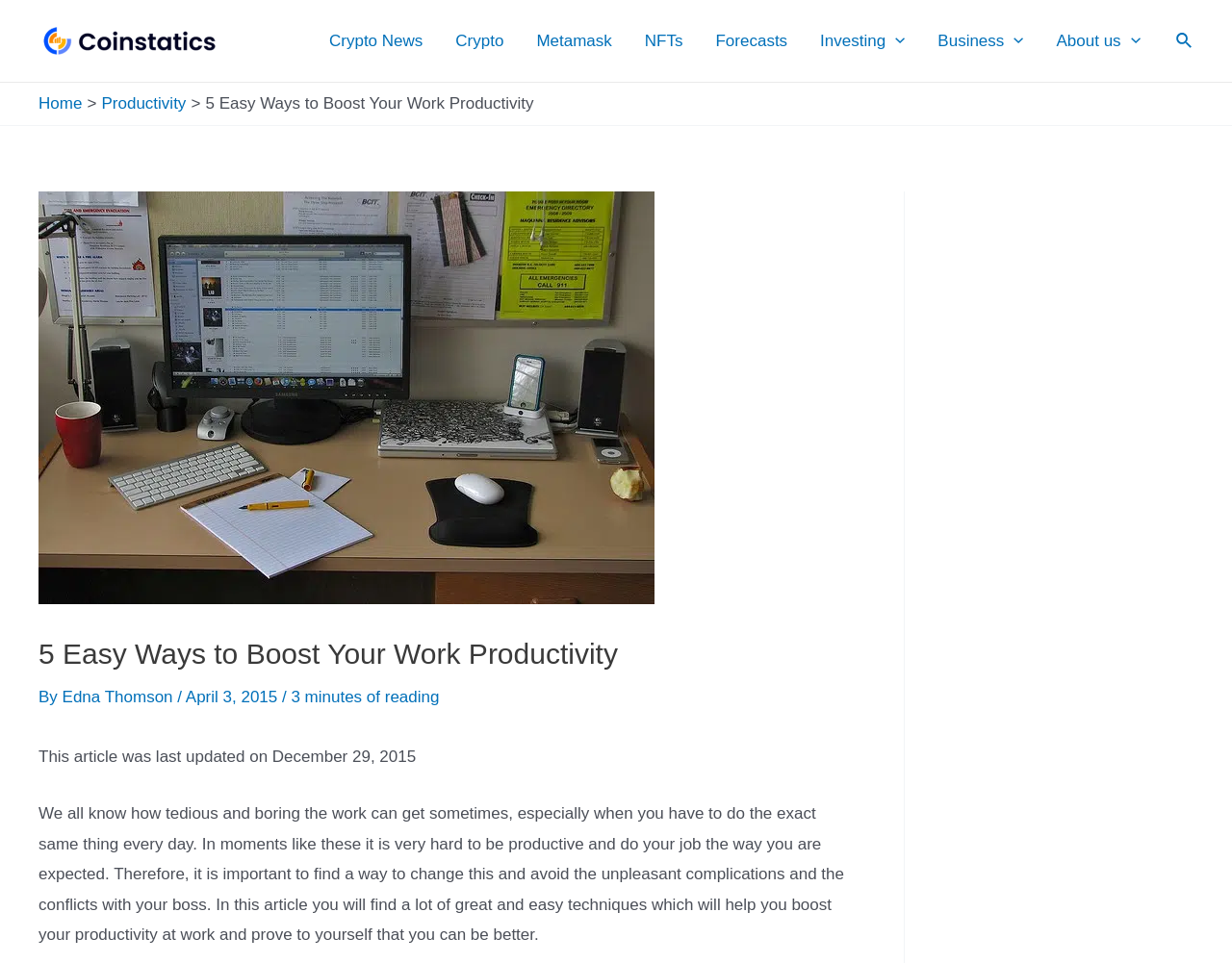Describe all significant elements and features of the webpage.

The webpage is about boosting work productivity, with a focus on 5 easy ways to do so. At the top left, there is a logo of "Coinstatics" with a link and an image. Next to it, there is a navigation menu with links to "Crypto News", "Crypto", "Metamask", "NFTs", "Forecasts", and "Investing", as well as two menu toggles for "Business" and "About us". 

On the top right, there is a search icon link with an image. Below the navigation menu, there is a breadcrumb navigation with links to "Home" and "Productivity". The main content of the webpage is an article titled "5 Easy Ways to Boost Your Work Productivity", which has a header image related to work productivity and a heading with the same title. 

The article is written by Edna Thomson and was published on April 3, 2015. It takes approximately 3 minutes to read. The article's content is divided into sections, with the first section discussing the importance of finding ways to boost productivity at work. 

On the right side of the webpage, there is a complementary section with an advertisement iframe.